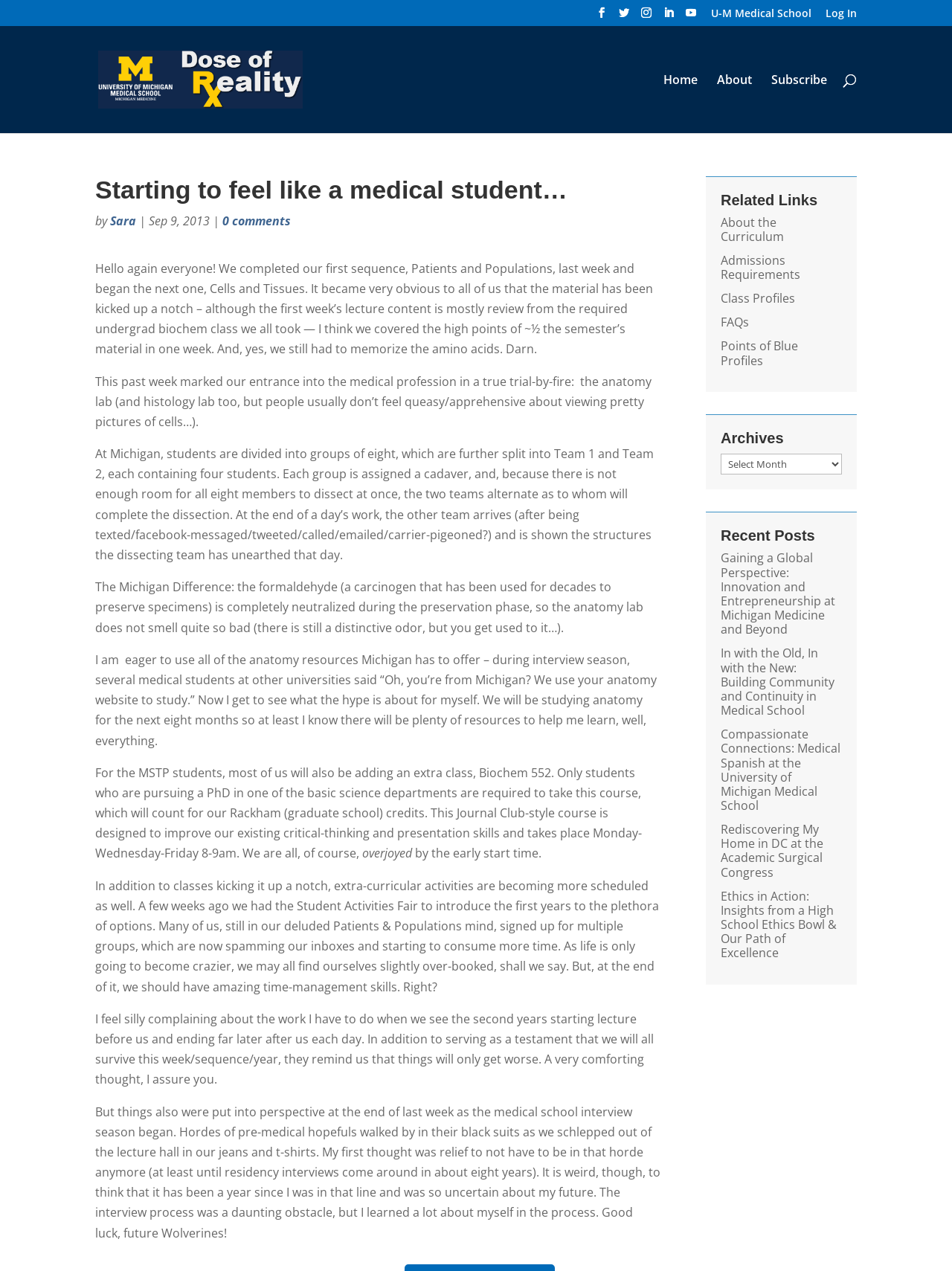Determine the bounding box coordinates of the clickable element to complete this instruction: "Go to the home page". Provide the coordinates in the format of four float numbers between 0 and 1, [left, top, right, bottom].

[0.697, 0.059, 0.733, 0.105]